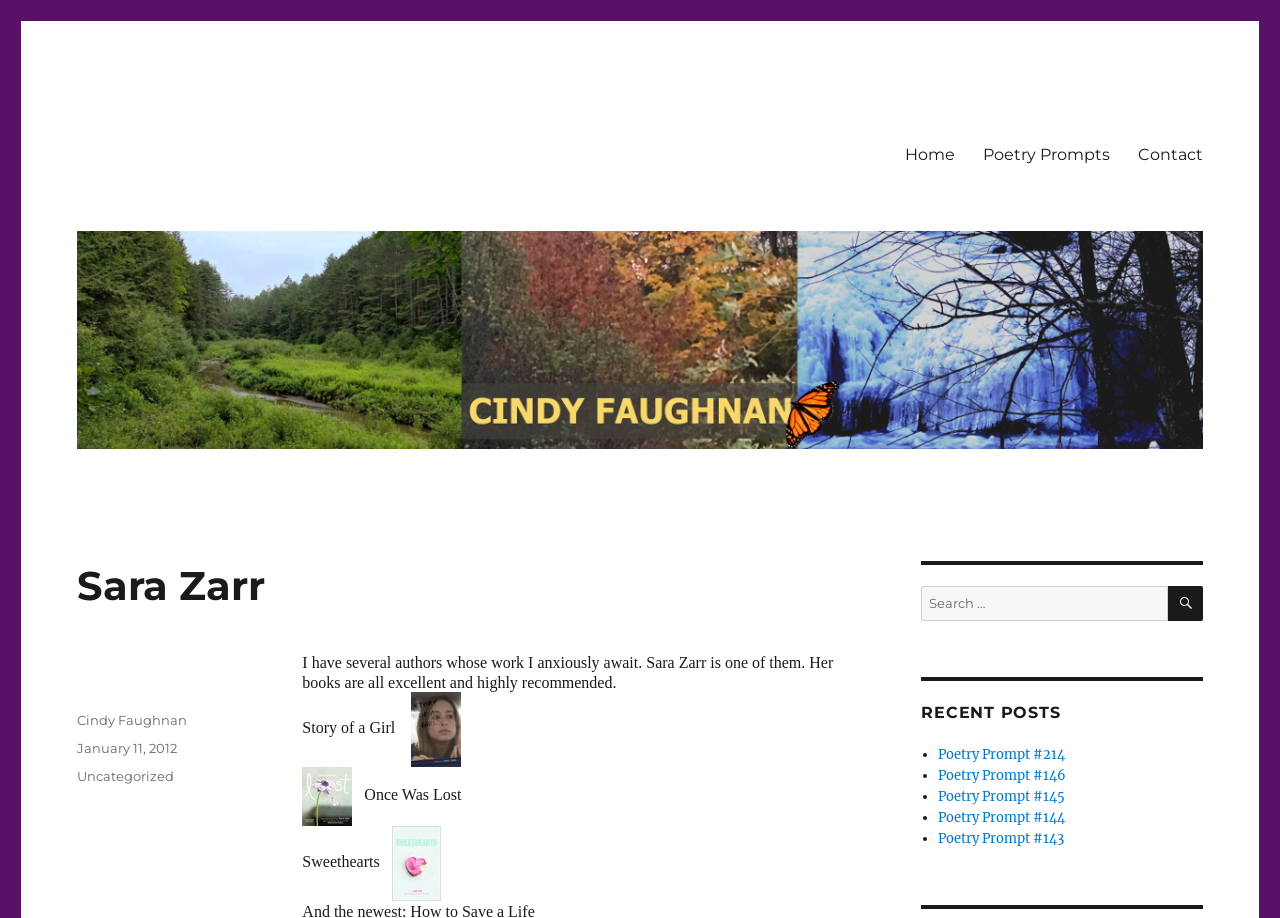What is the title of the first book mentioned?
Could you please answer the question thoroughly and with as much detail as possible?

I found the title of the first book mentioned by reading the text content of the webpage, which says 'Her books are all excellent and highly recommended.' followed by a list of book titles, with 'Story of a Girl' being the first one.